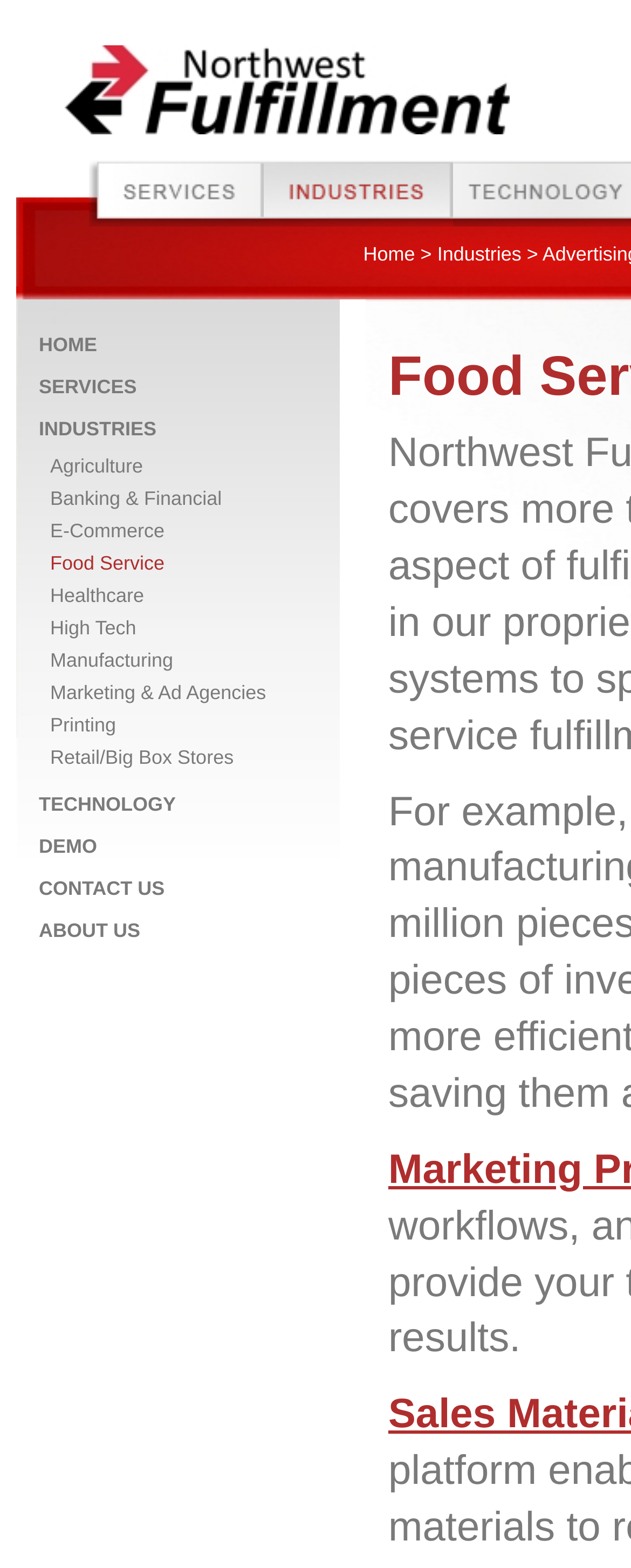What is the first service listed on the webpage?
Give a comprehensive and detailed explanation for the question.

The first service listed on the webpage is HOME, which is a link element located at the top navigation bar, with a bounding box of [0.062, 0.213, 0.154, 0.227].